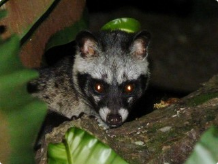Convey a rich and detailed description of the image.

The image captures a civet, a small, nocturnal mammal known for its distinctive markings and keen adaptability. With its striking black and white facial features, the civet is often found in various habitats, including urban areas where it may sometimes seek refuge in roofs, causing concern for homeowners. The image is likely linked to discussions on managing civet encounters and promoting humane methods of wildlife coexistence. This includes suggestions for deterring civets from homes without harming them, such as the use of incense, which is highlighted in the accompanying text on the webpage. The civet's curious gaze and the lush foliage surrounding it offer a glimpse into the animal's natural environment, emphasizing the importance of being considerate towards local wildlife while addressing animal-related issues in residential areas.